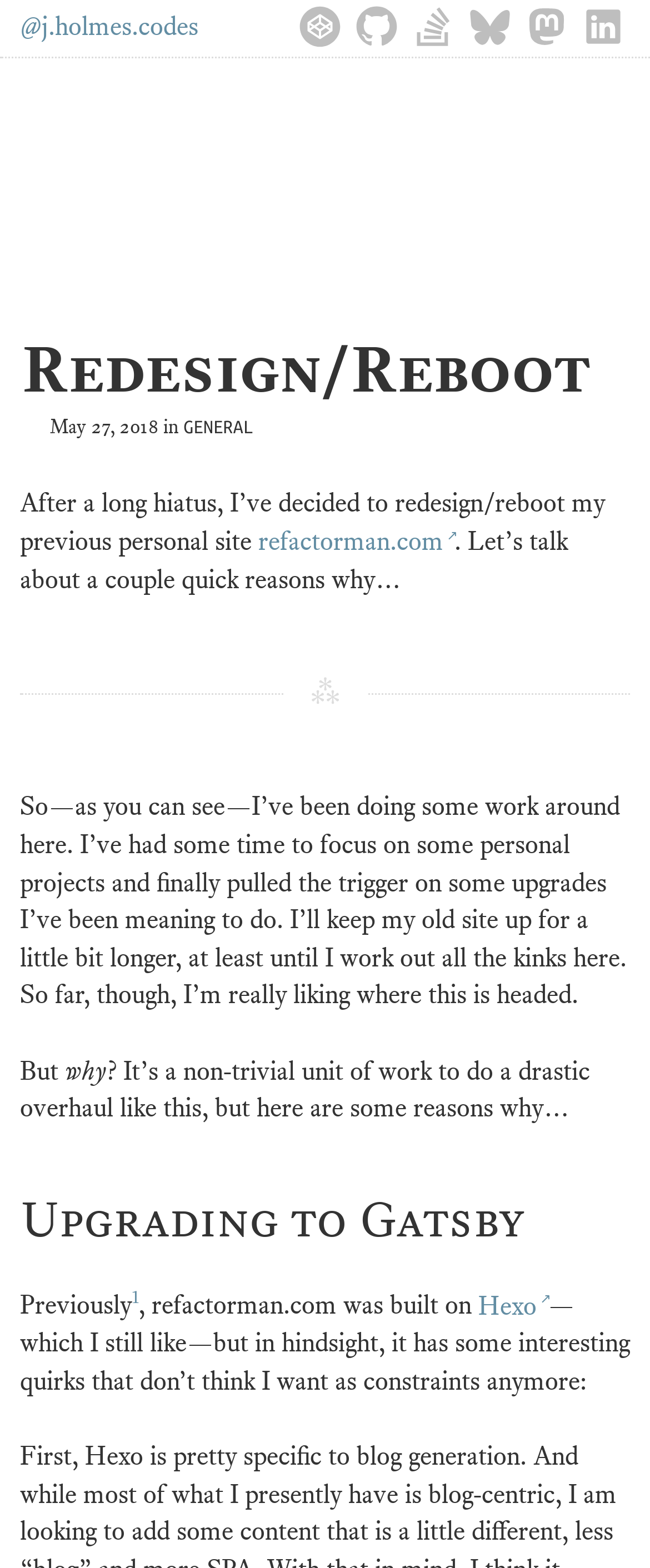Find the bounding box coordinates of the clickable region needed to perform the following instruction: "read about upgrading to Gatsby". The coordinates should be provided as four float numbers between 0 and 1, i.e., [left, top, right, bottom].

[0.031, 0.767, 0.969, 0.791]